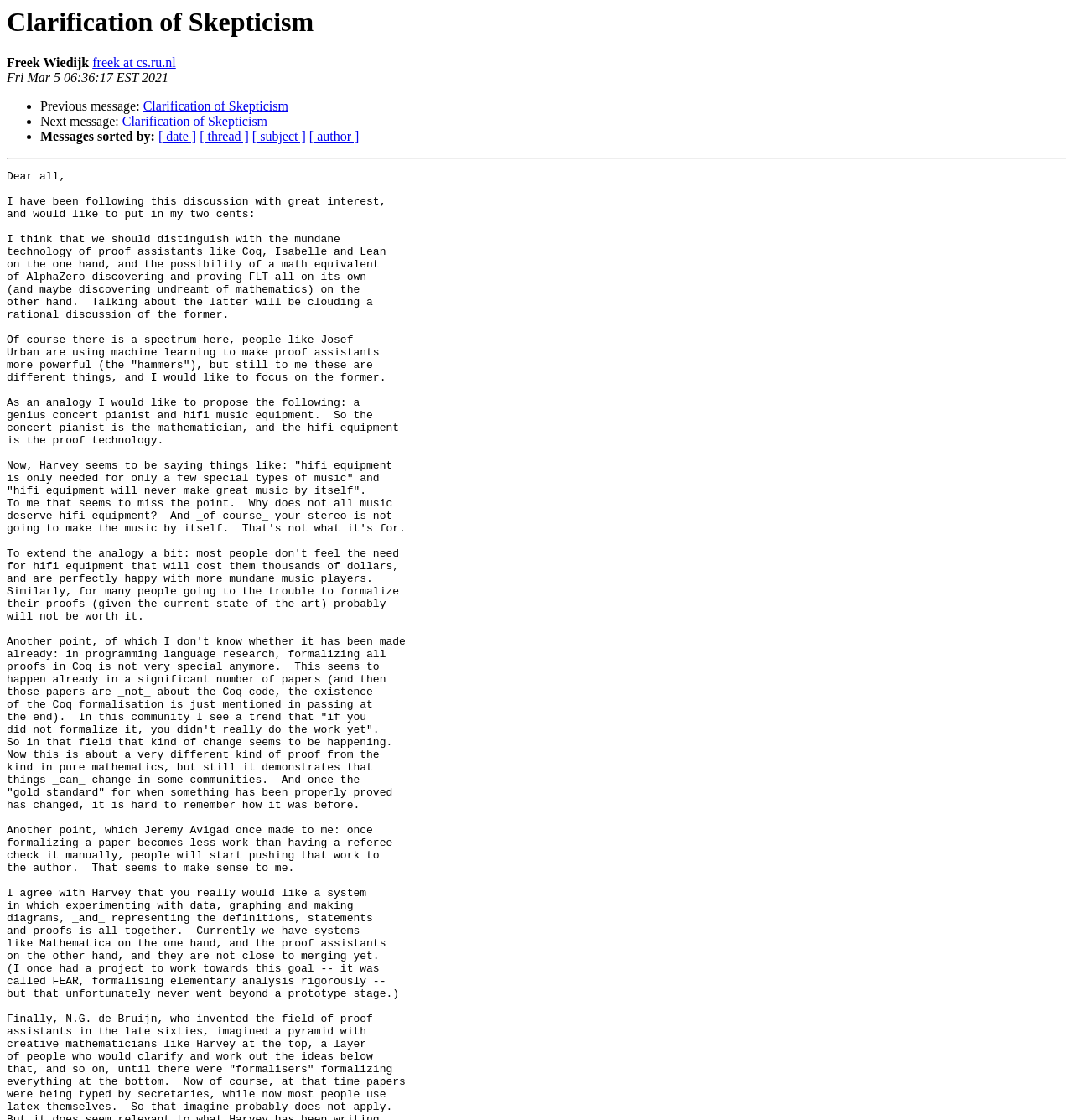Respond concisely with one word or phrase to the following query:
Who is the author of this webpage?

Freek Wiedijk